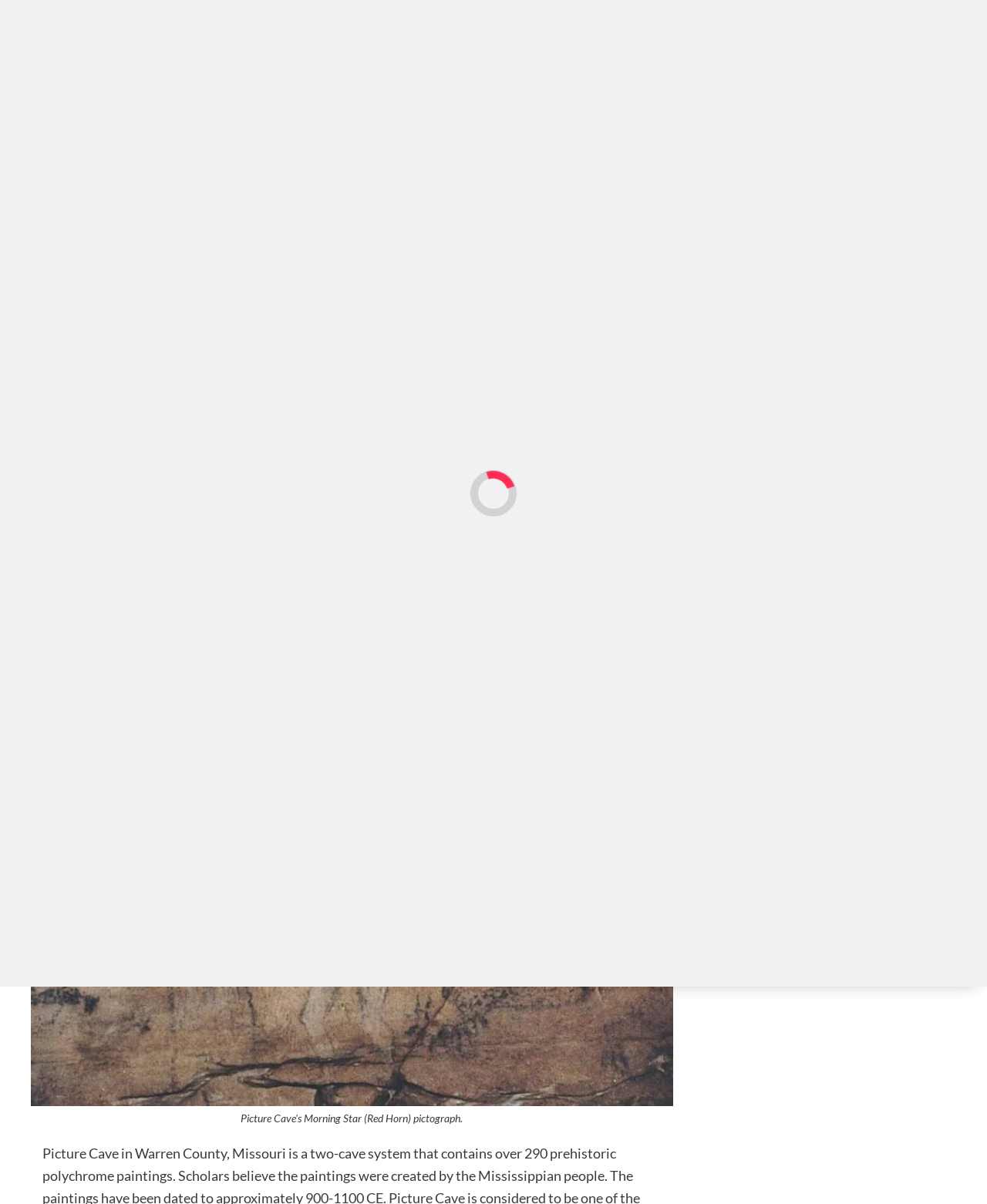Using the provided element description "parent_node: Search for: value="Search"", determine the bounding box coordinates of the UI element.

[0.881, 0.41, 0.957, 0.439]